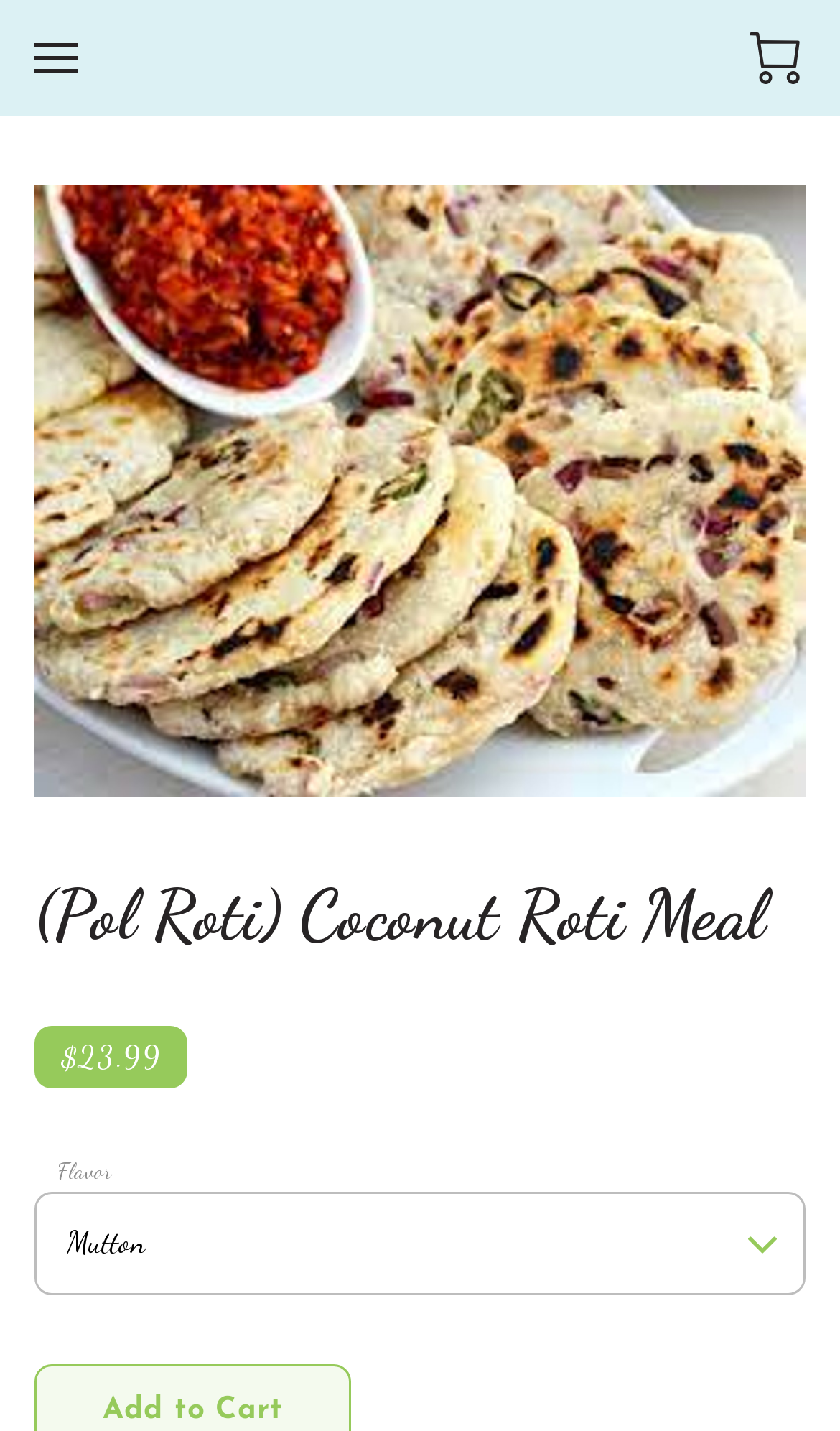Give a detailed account of the webpage's layout and content.

This webpage appears to be a menu item page for a Sri Lankan cuisine restaurant in Orlando. At the top, there is a heading that reads "(Pol Roti) Coconut Roti Meal - Hand-Crafted Roti Dishes - Banana Leaf | Sri Lankan Cuisine & Restaurant in Orlando". Below this heading, there is a large image that takes up most of the width of the page, showcasing the Pol Roti Coconut Roti Meal.

On the top-left corner, there are two buttons, one of which is a small icon button, and the other is a counter button with the number "0" displayed. On the top-right corner, there is another image, which is likely a logo or an icon.

Below the image, there is a section with pricing information, which displays the price of the meal as "$23.99". Next to the price, there is a section labeled "Flavor" with a dropdown combobox that allows users to select their preferred flavor.

At the bottom-right corner, there is another small image, which might be a decorative element or a social media icon. Overall, the page has a clean layout, with a focus on showcasing the menu item and providing essential details such as pricing and flavor options.